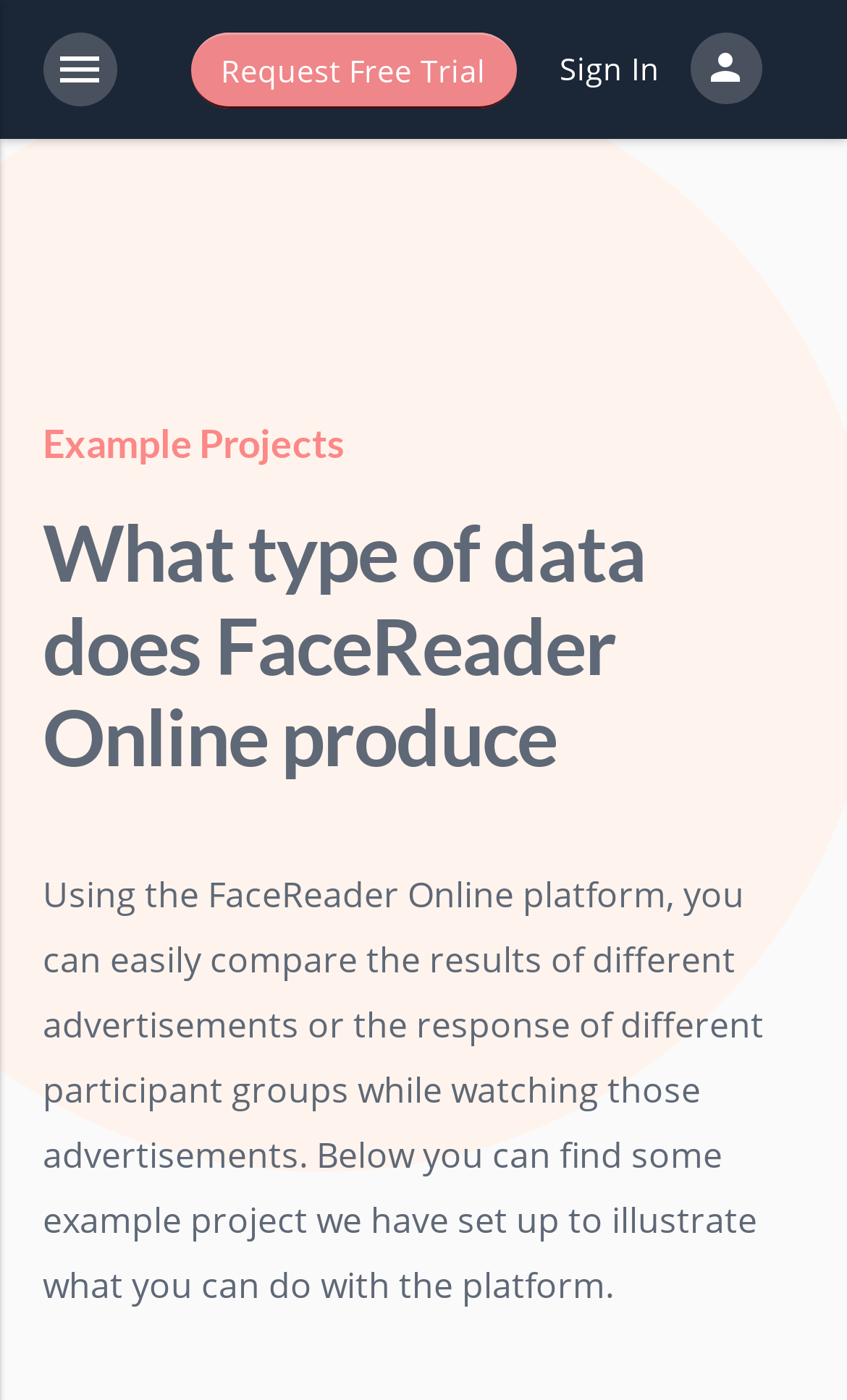Show the bounding box coordinates for the HTML element as described: "Request Free Trial".

[0.224, 0.023, 0.609, 0.078]